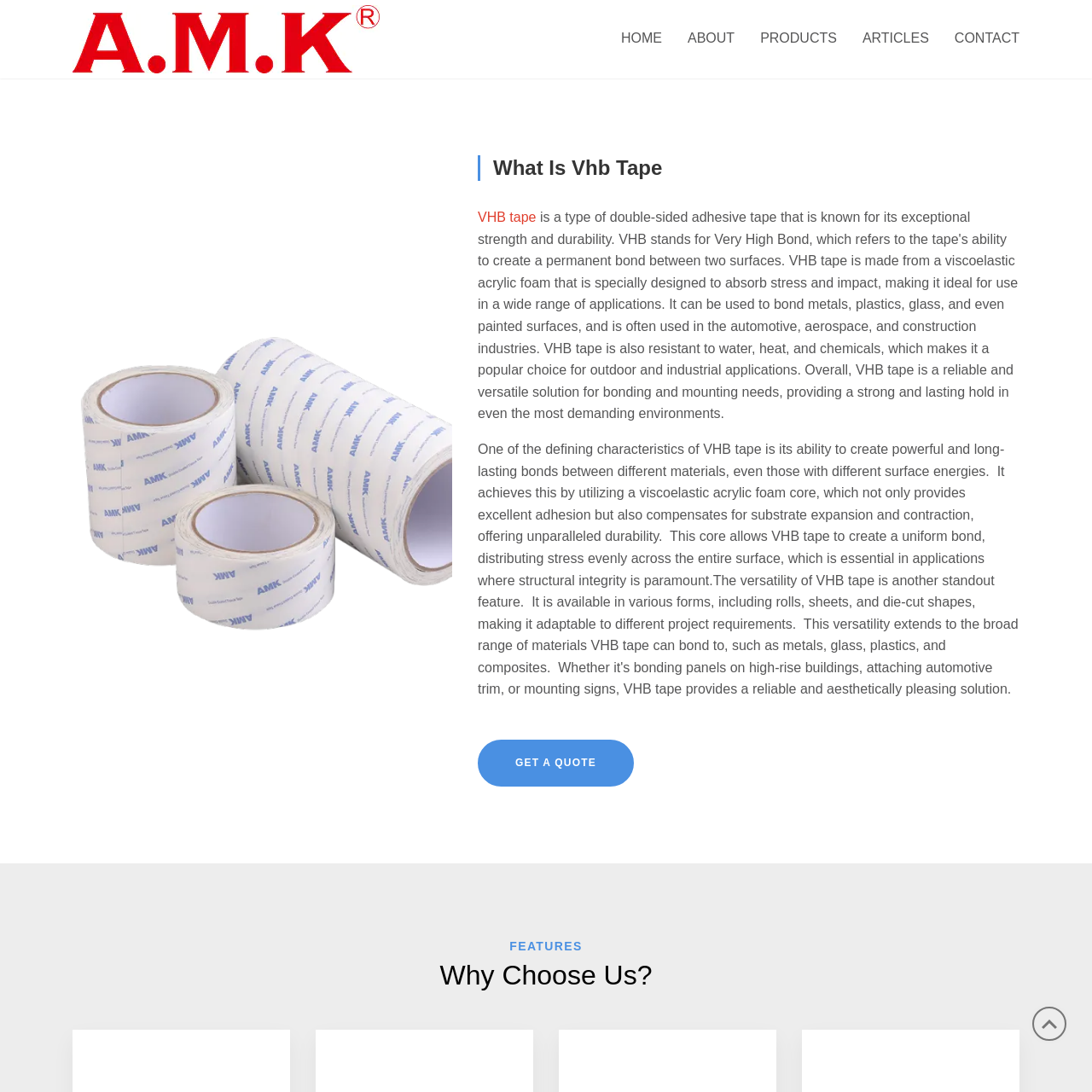Given the element description, predict the bounding box coordinates in the format (top-left x, top-left y, bottom-right x, bottom-right y), using floating point numbers between 0 and 1: Home

[0.557, 0.0, 0.618, 0.072]